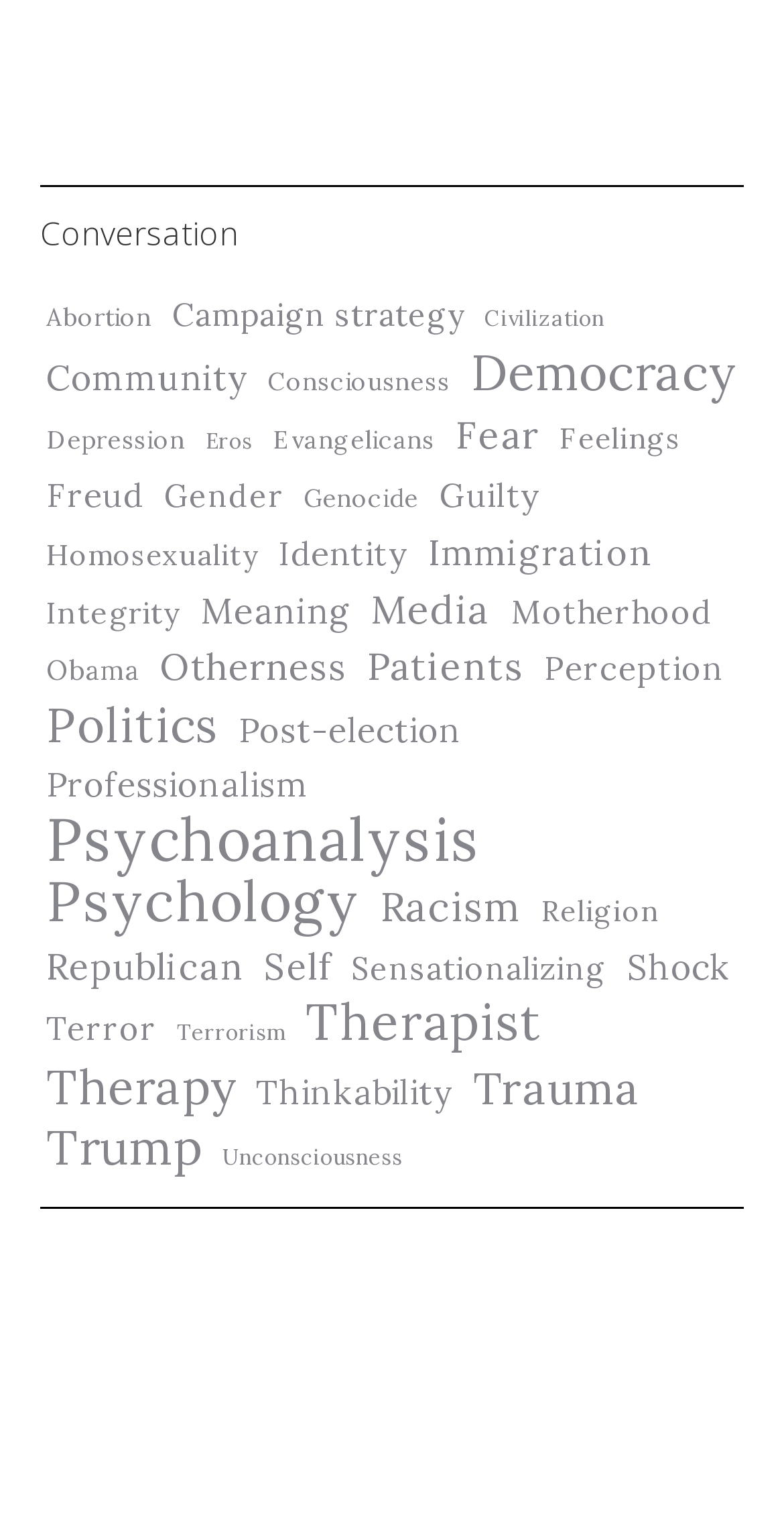Please give a concise answer to this question using a single word or phrase: 
How many topics have only one item?

4